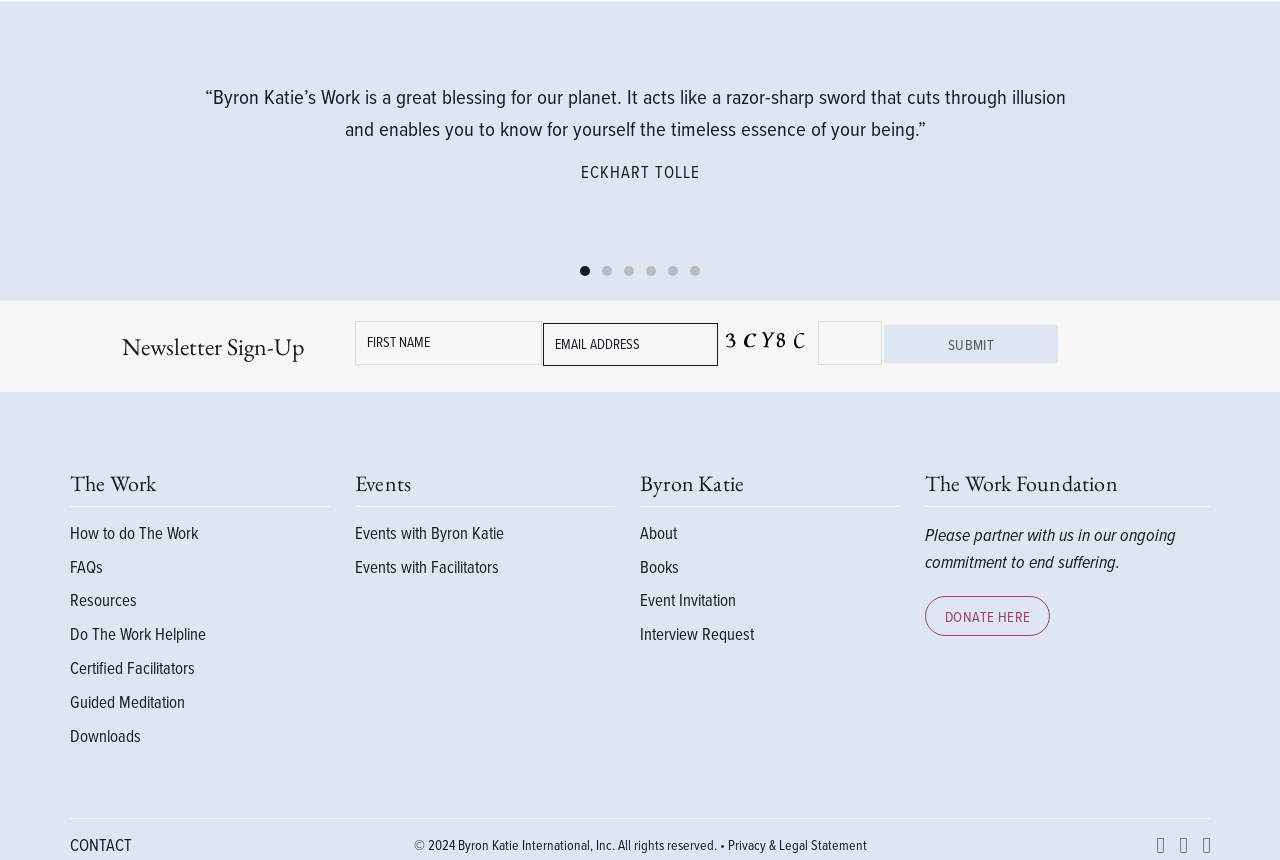What is the call-to-action for donations?
Based on the image content, provide your answer in one word or a short phrase.

DONATE HERE